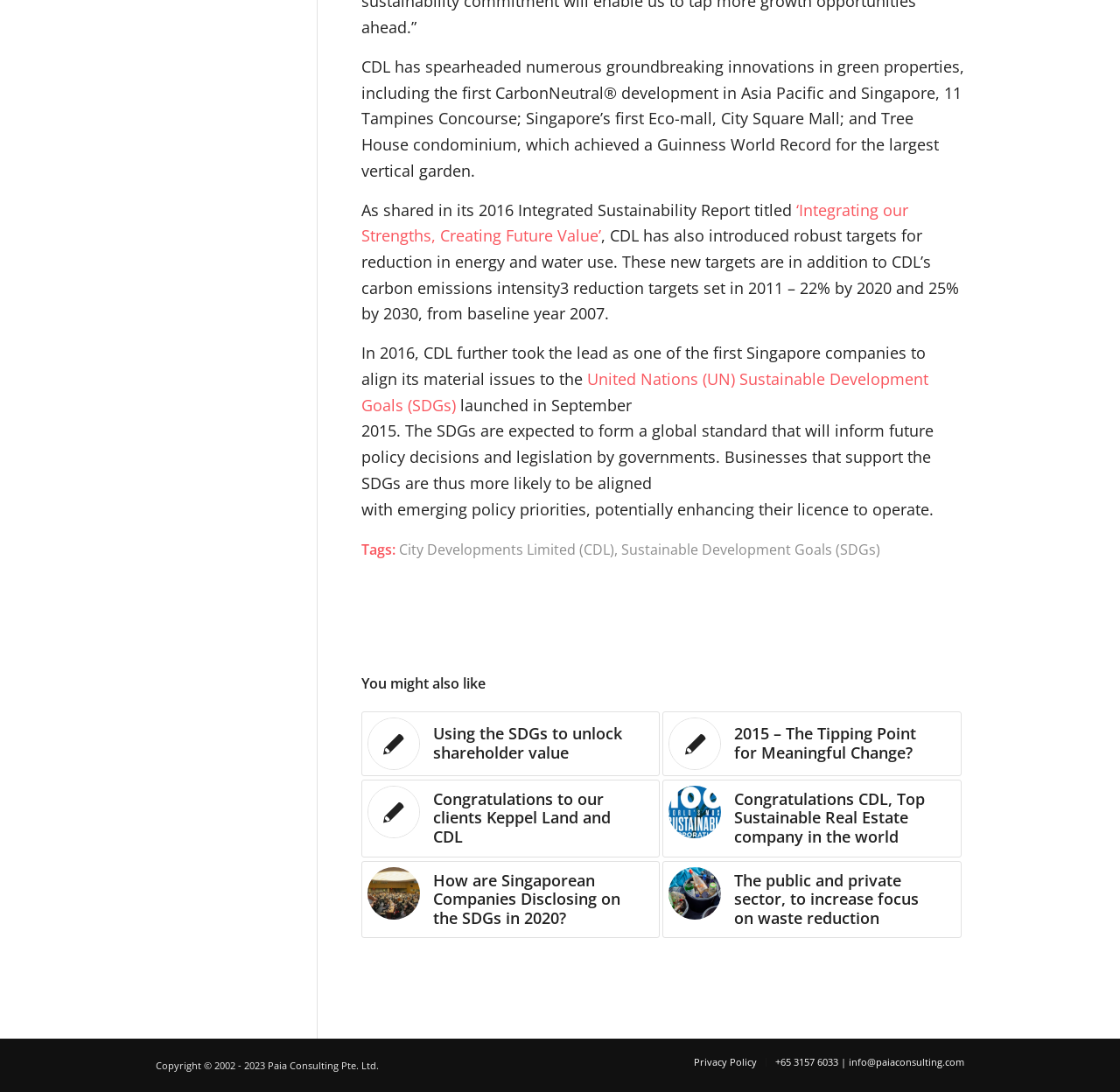Please identify the coordinates of the bounding box that should be clicked to fulfill this instruction: "Click the link to learn more about CDL's Integrated Sustainability Report".

[0.323, 0.182, 0.811, 0.225]